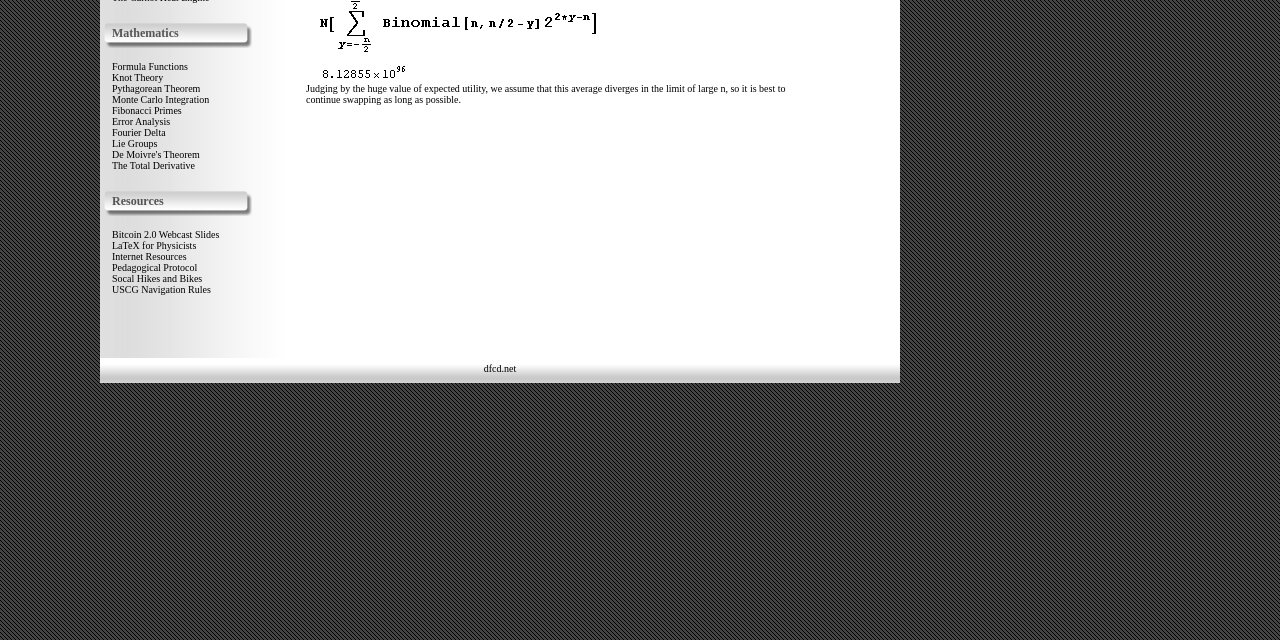Bounding box coordinates are specified in the format (top-left x, top-left y, bottom-right x, bottom-right y). All values are floating point numbers bounded between 0 and 1. Please provide the bounding box coordinate of the region this sentence describes: USCG Navigation Rules

[0.088, 0.444, 0.165, 0.461]